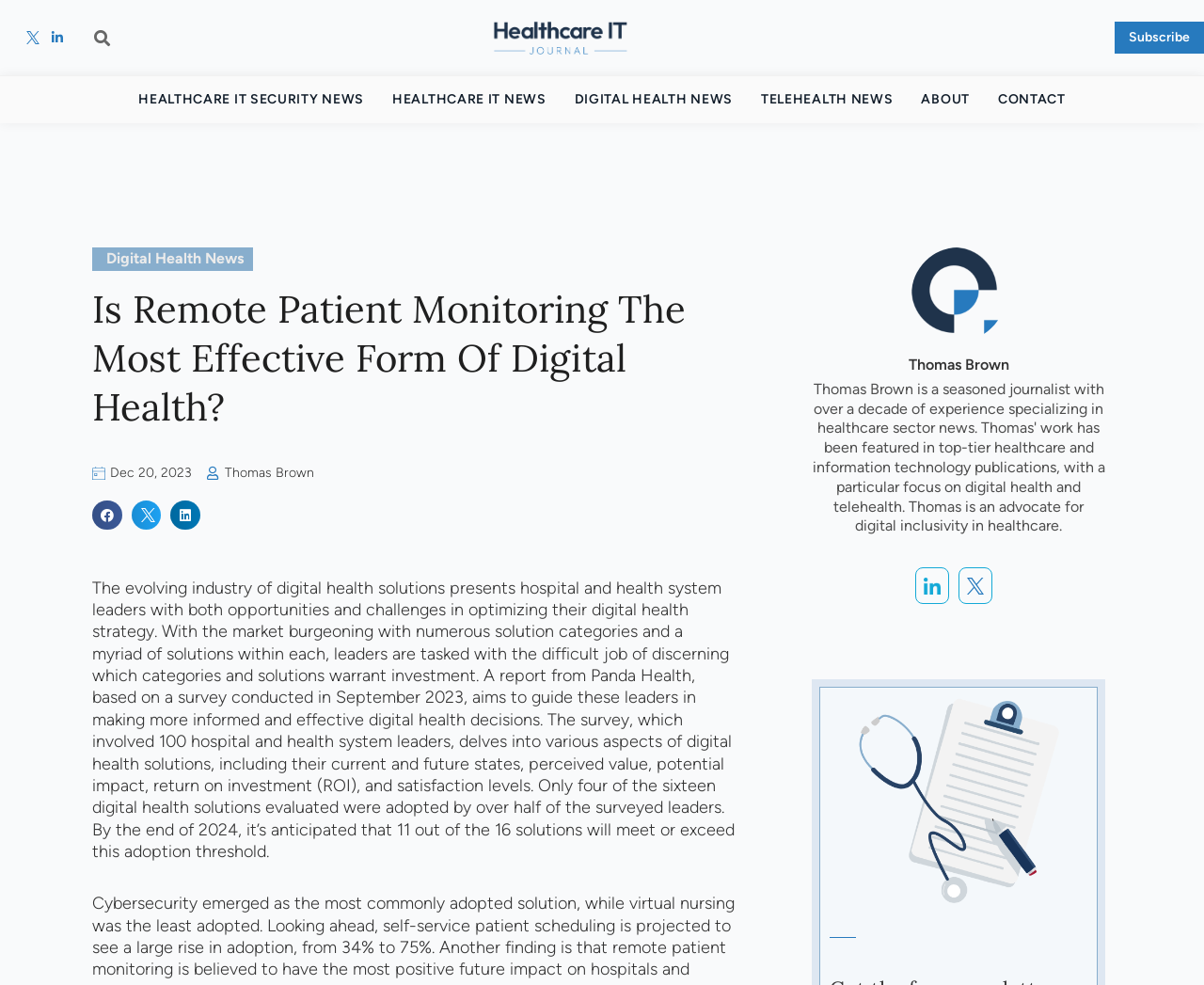Identify the bounding box coordinates of the region that needs to be clicked to carry out this instruction: "Read the article by Thomas Brown". Provide these coordinates as four float numbers ranging from 0 to 1, i.e., [left, top, right, bottom].

[0.172, 0.472, 0.261, 0.489]